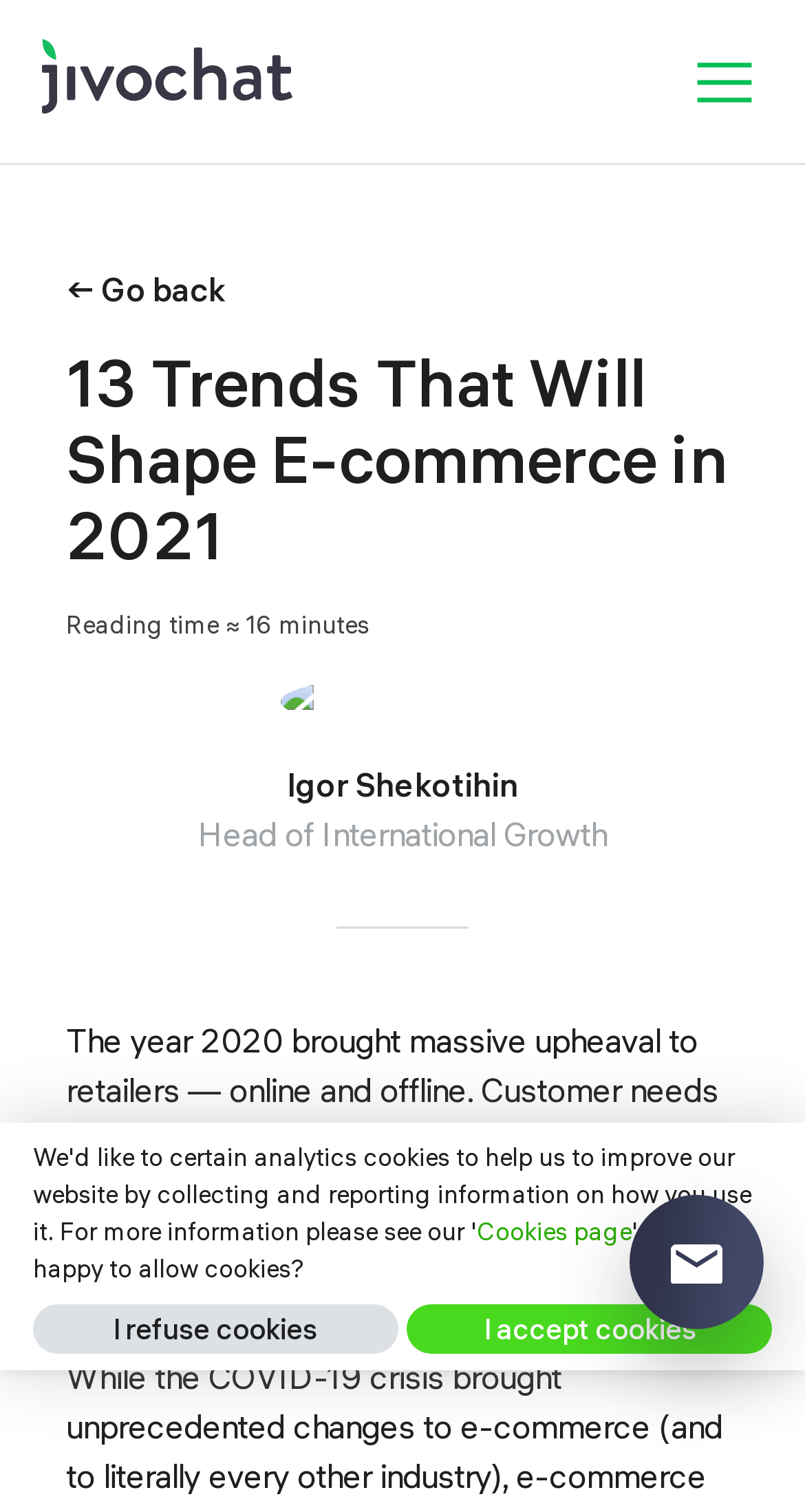Provide your answer to the question using just one word or phrase: Who is the author of the article?

Igor Shekotihin